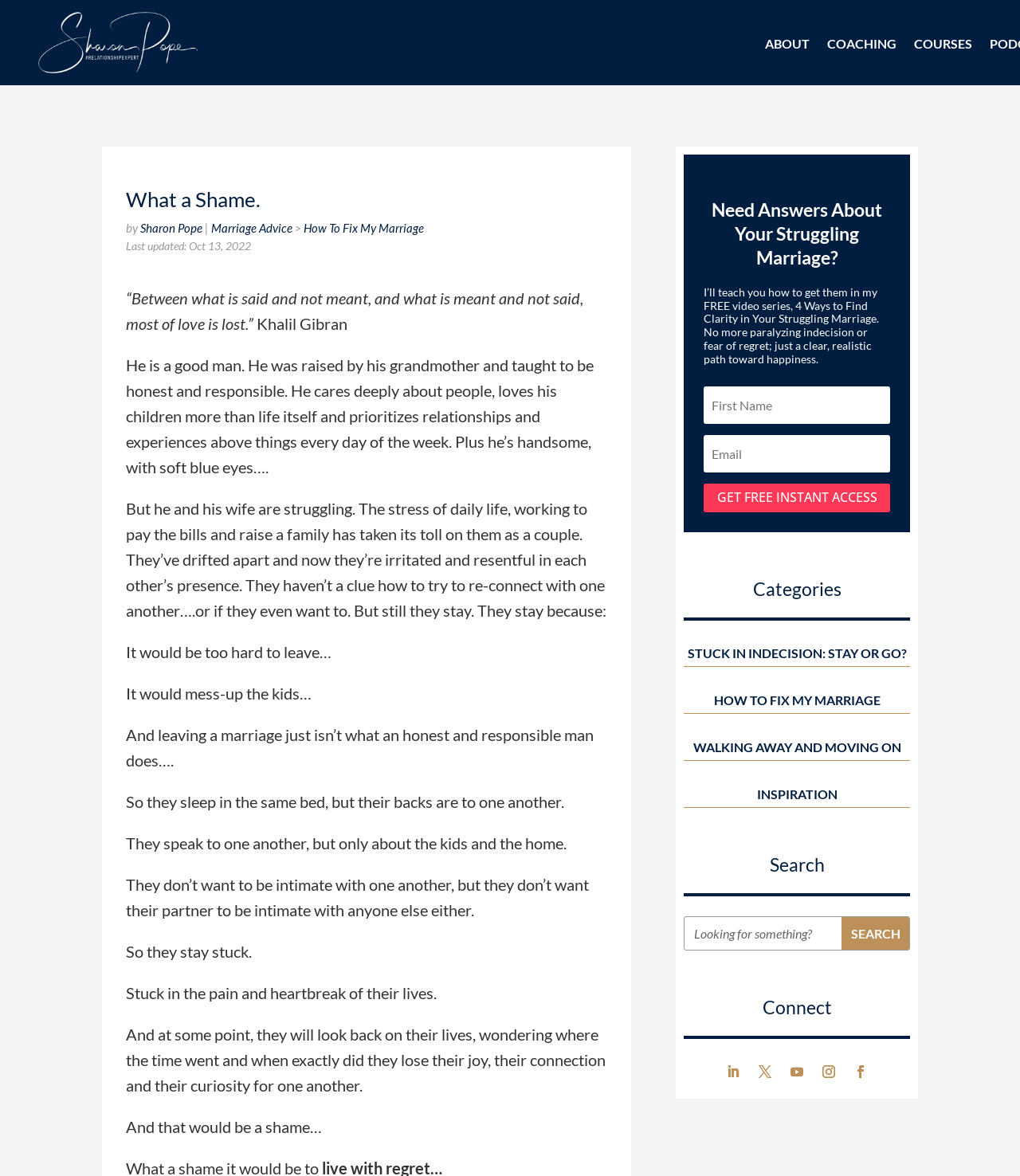Indicate the bounding box coordinates of the element that must be clicked to execute the instruction: "Get free instant access to the video series". The coordinates should be given as four float numbers between 0 and 1, i.e., [left, top, right, bottom].

[0.69, 0.411, 0.873, 0.436]